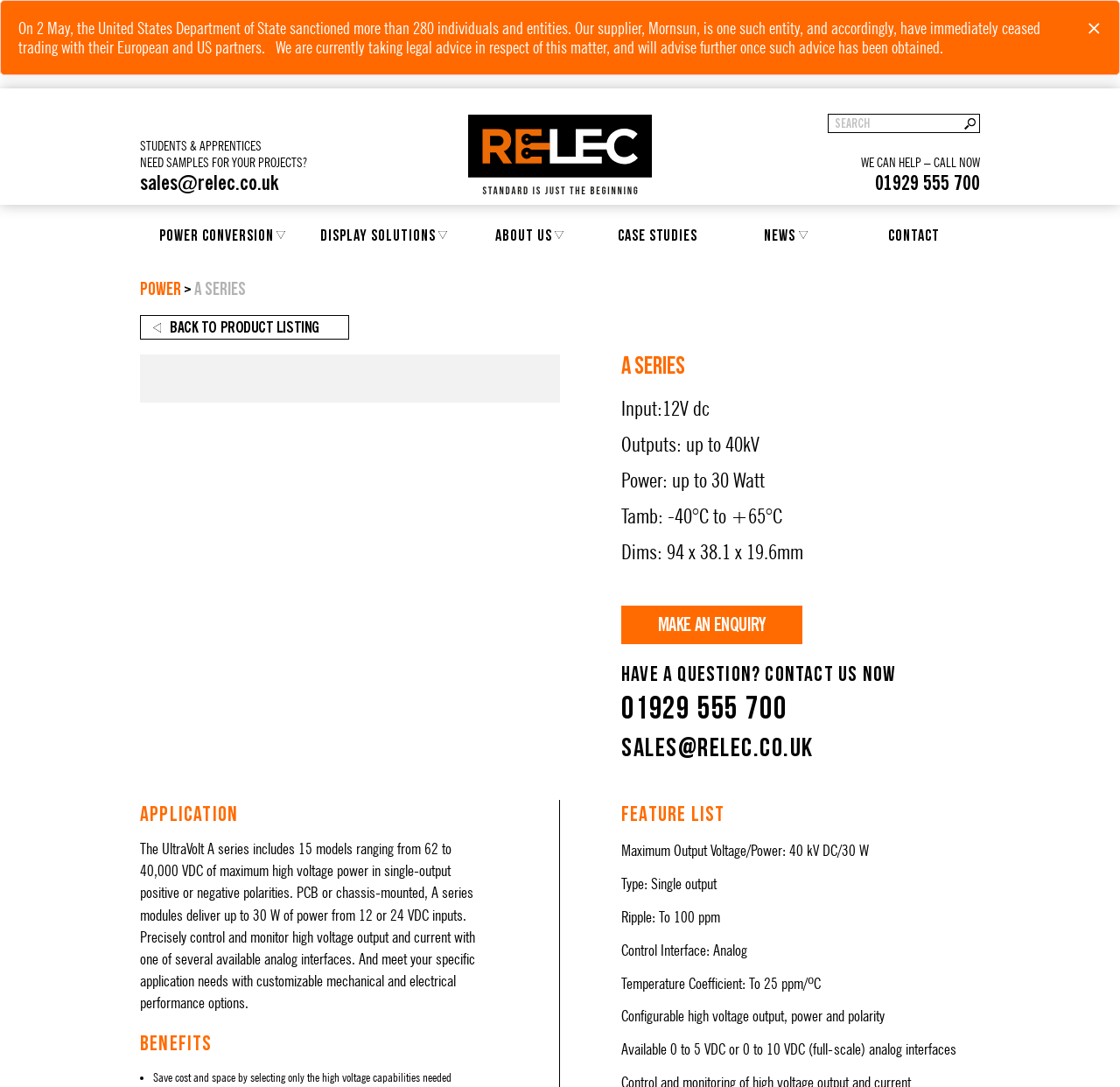Refer to the screenshot and give an in-depth answer to this question: What is the input voltage of the A Series?

I found this information in the heading section of the webpage, where it is stated that the input of the A Series is 12V dc and the outputs are up to 40kV.